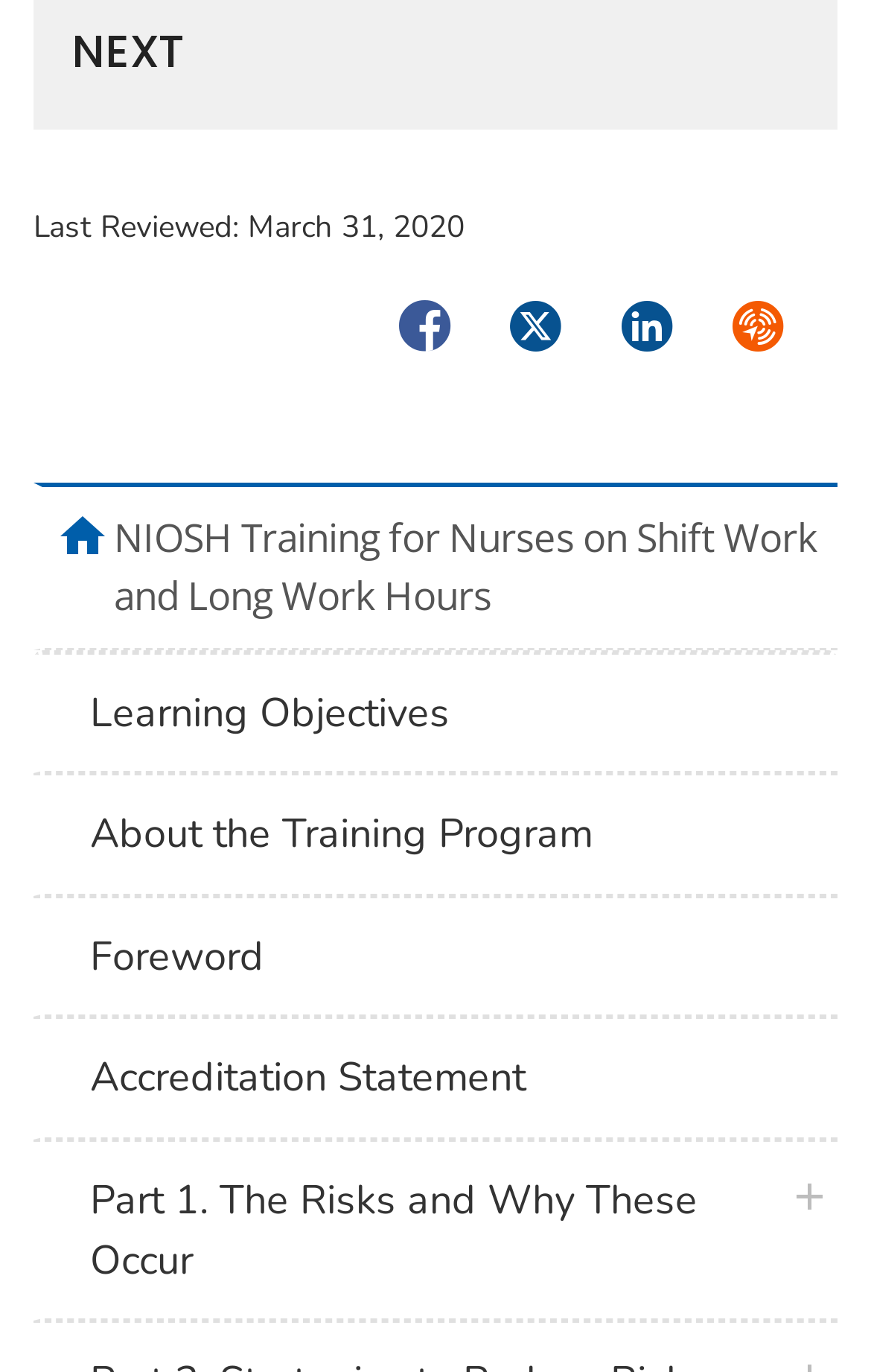Determine the coordinates of the bounding box that should be clicked to complete the instruction: "Open Foreword". The coordinates should be represented by four float numbers between 0 and 1: [left, top, right, bottom].

[0.038, 0.655, 0.962, 0.742]